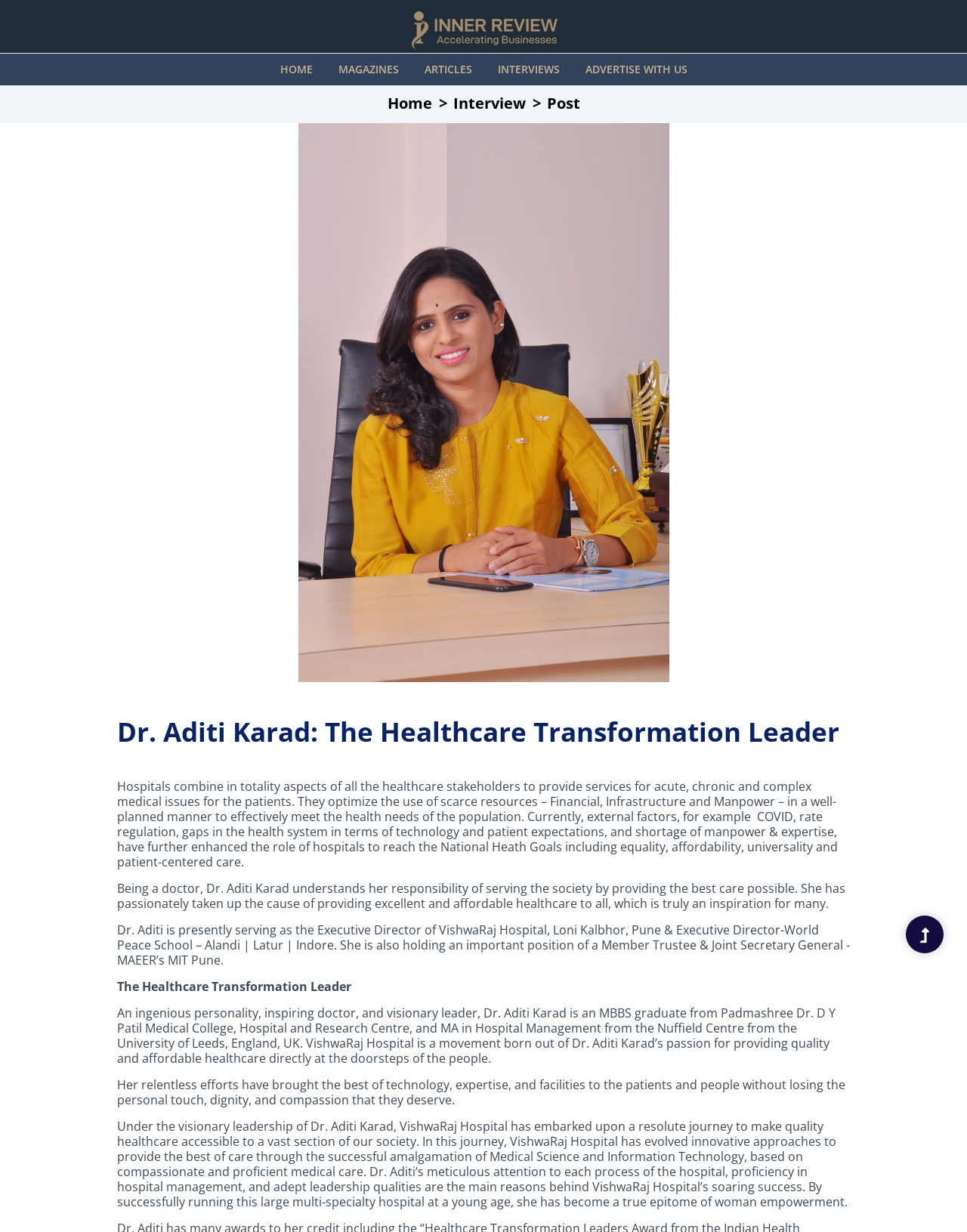From the webpage screenshot, predict the bounding box coordinates (top-left x, top-left y, bottom-right x, bottom-right y) for the UI element described here: title="Go to Top"

[0.938, 0.744, 0.974, 0.775]